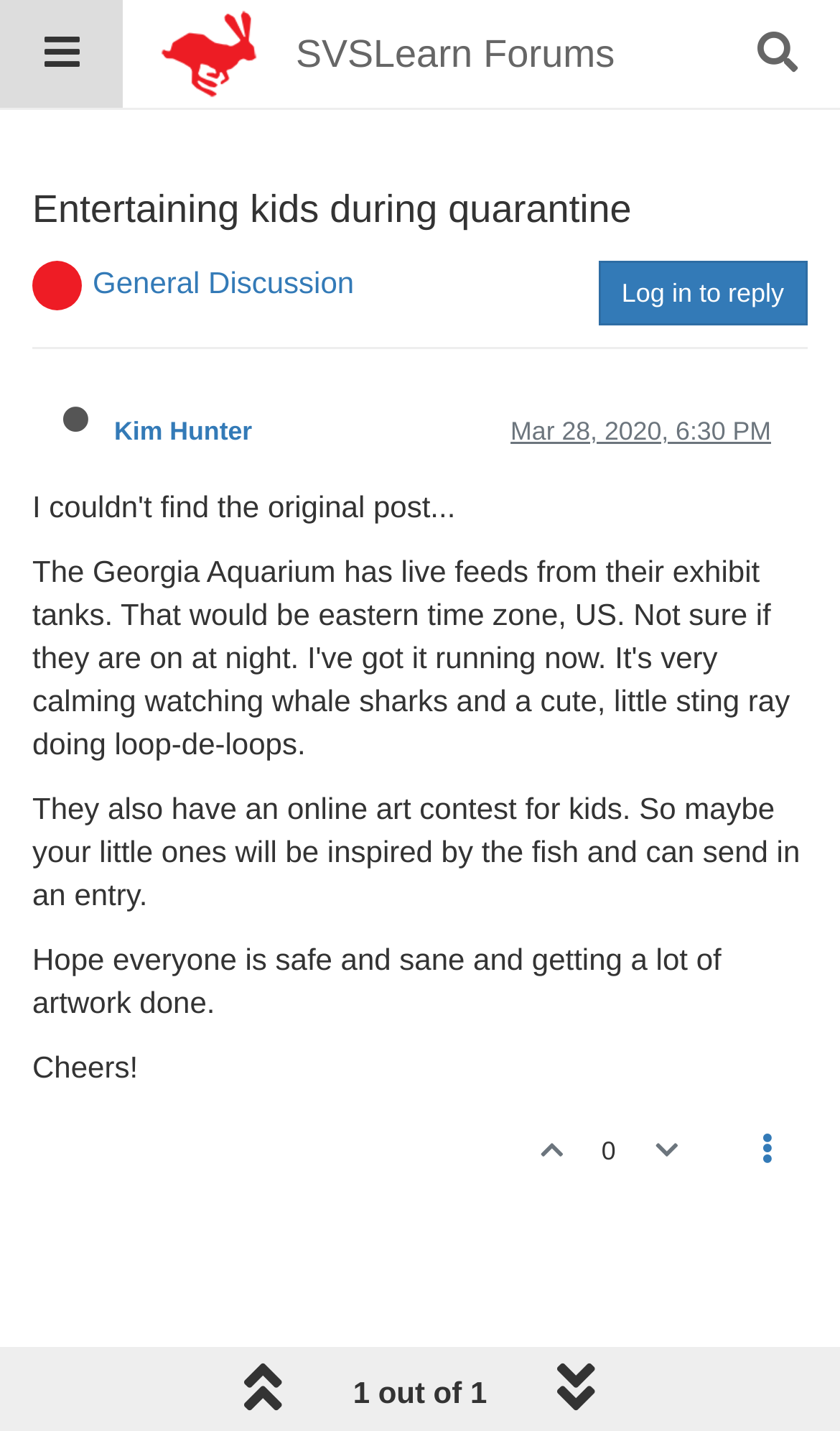Indicate the bounding box coordinates of the element that must be clicked to execute the instruction: "Search in the forum". The coordinates should be given as four float numbers between 0 and 1, i.e., [left, top, right, bottom].

[0.853, 0.006, 1.0, 0.069]